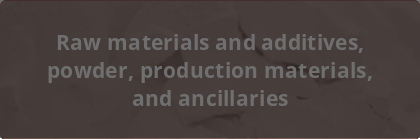Answer with a single word or phrase: 
Who is the likely target audience of the image?

Industry stakeholders